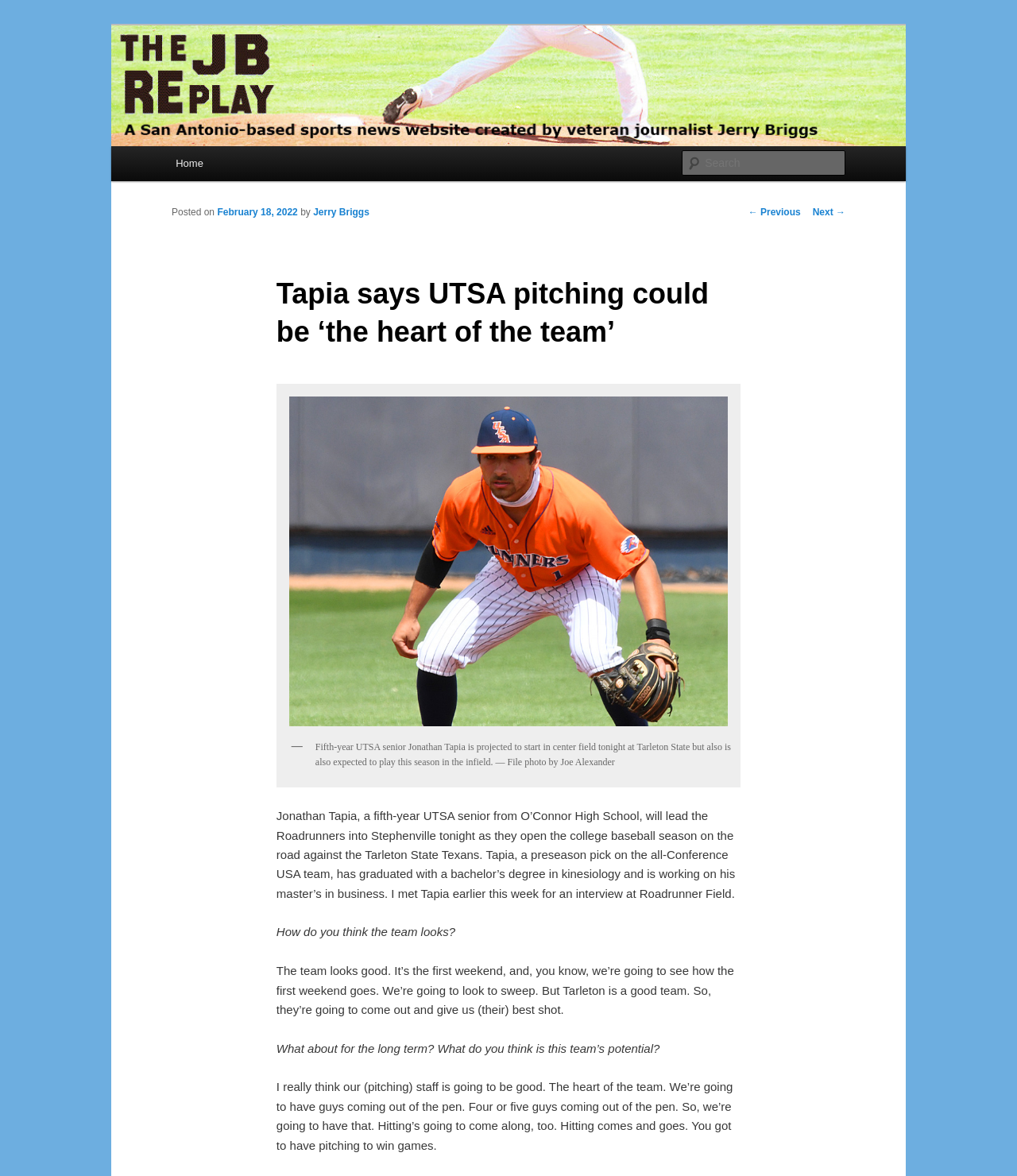Locate the bounding box coordinates of the area where you should click to accomplish the instruction: "Call the phone number".

None